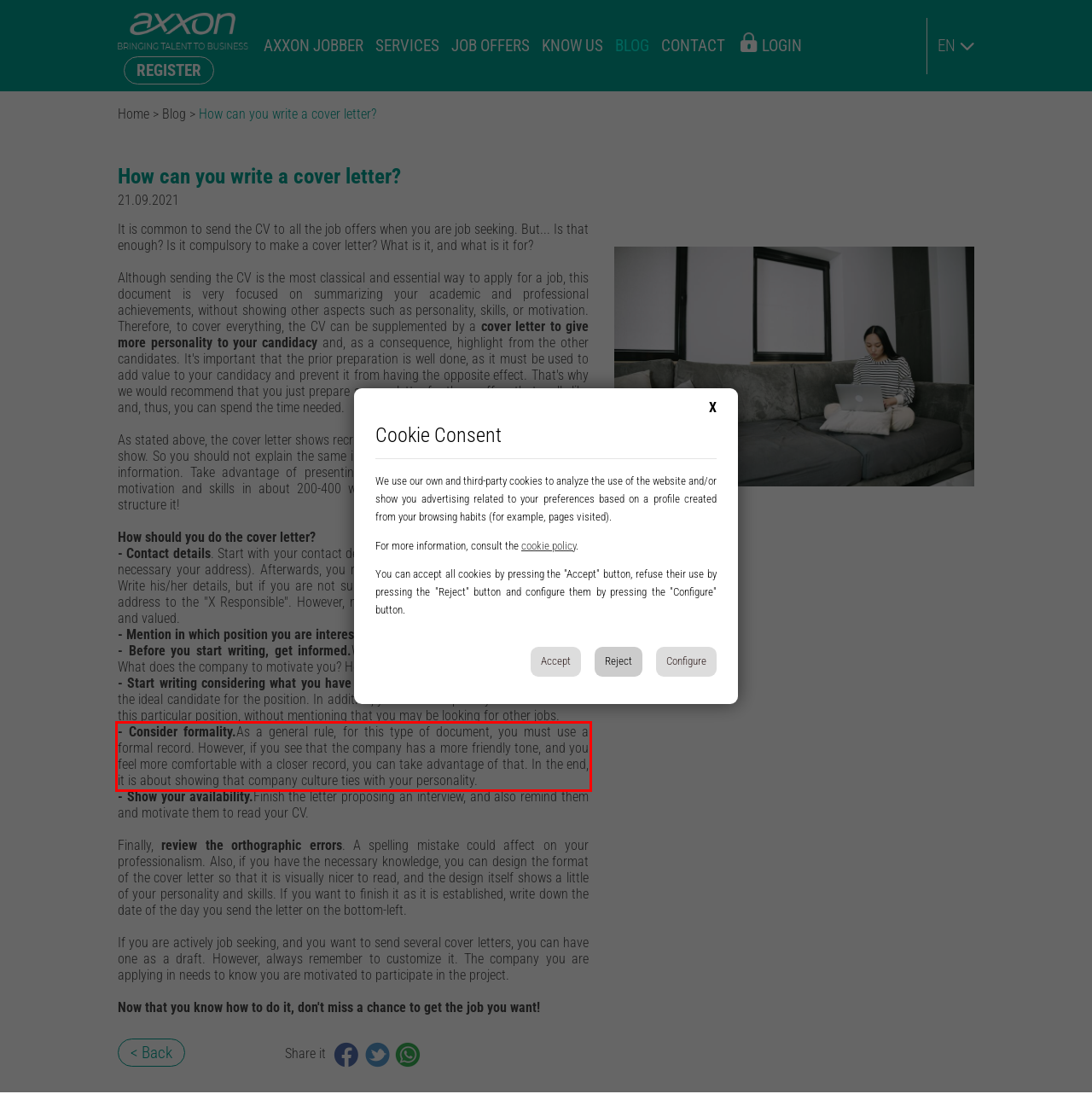The screenshot you have been given contains a UI element surrounded by a red rectangle. Use OCR to read and extract the text inside this red rectangle.

- Consider formality.As a general rule, for this type of document, you must use a formal record. However, if you see that the company has a more friendly tone, and you feel more comfortable with a closer record, you can take advantage of that. In the end, it is about showing that company culture ties with your personality.